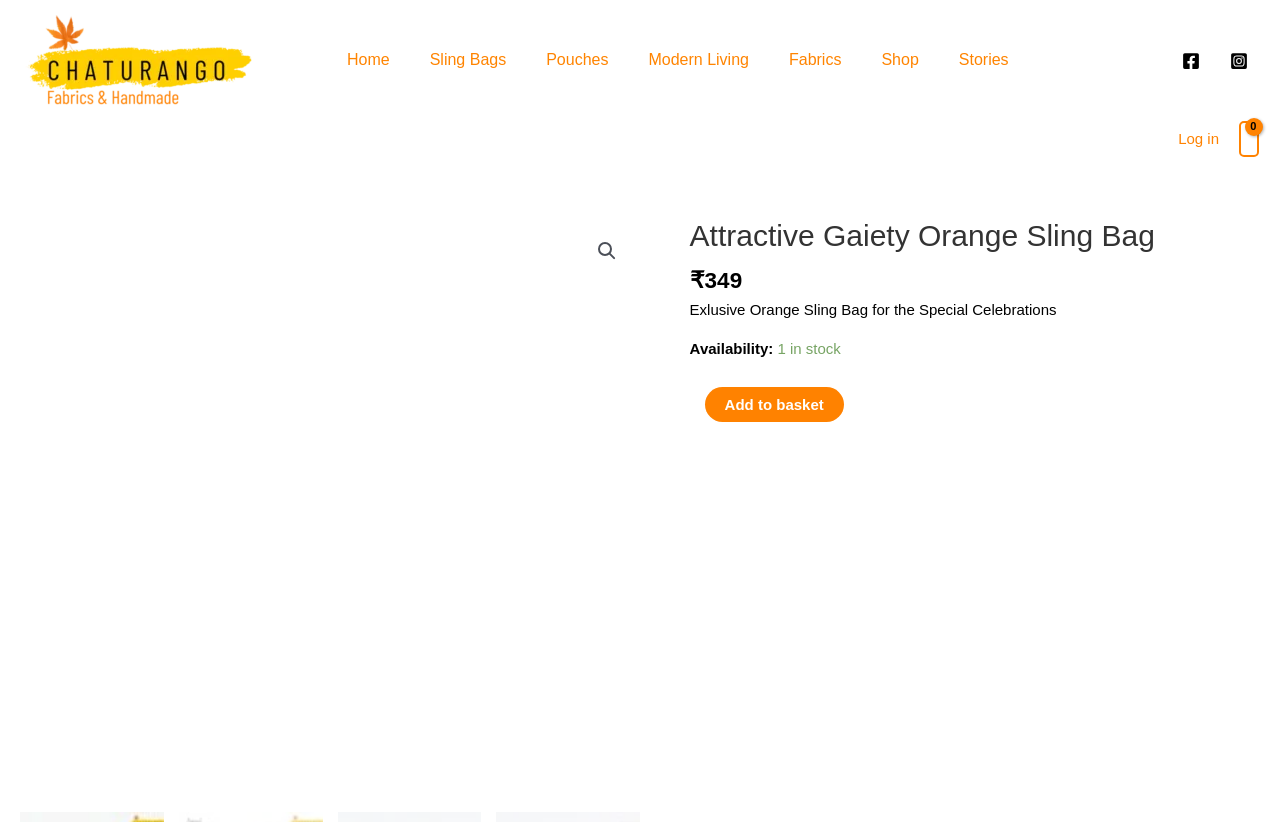Please identify the bounding box coordinates of the area that needs to be clicked to follow this instruction: "Search".

[0.46, 0.283, 0.488, 0.327]